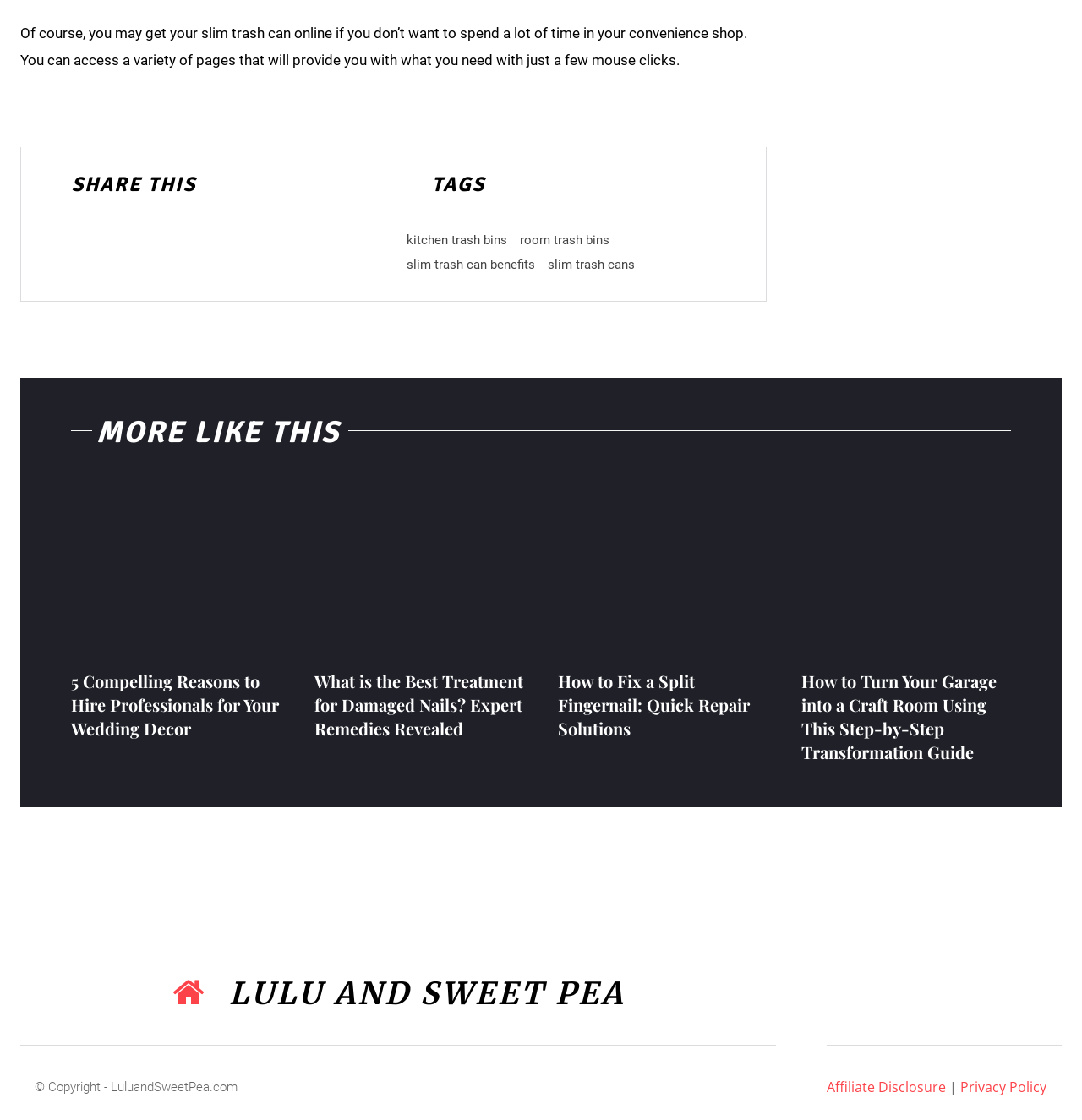Pinpoint the bounding box coordinates of the area that should be clicked to complete the following instruction: "Click the TAGS link". The coordinates must be given as four float numbers between 0 and 1, i.e., [left, top, right, bottom].

[0.399, 0.153, 0.448, 0.175]